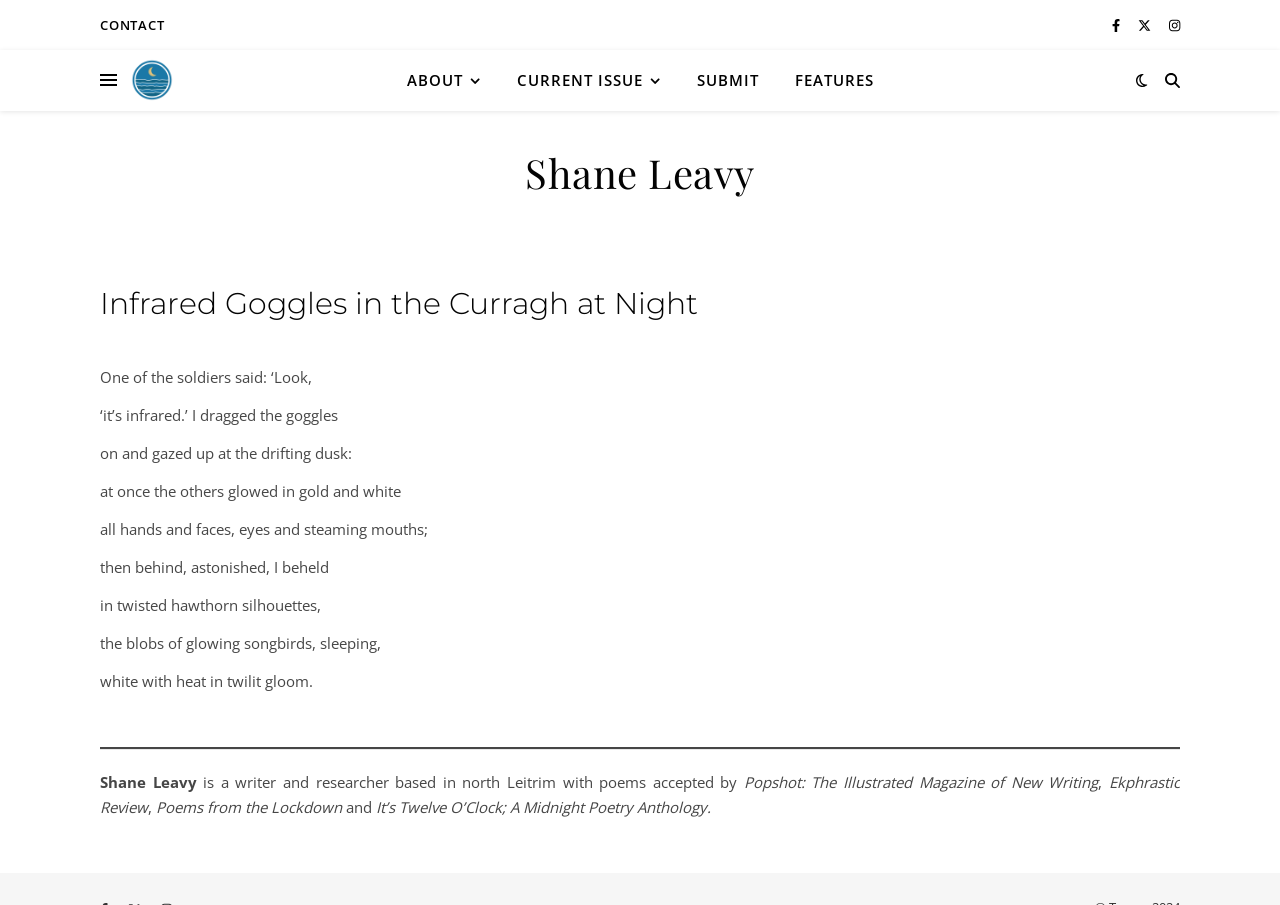Determine the bounding box coordinates of the UI element described by: "Features".

[0.608, 0.055, 0.682, 0.122]